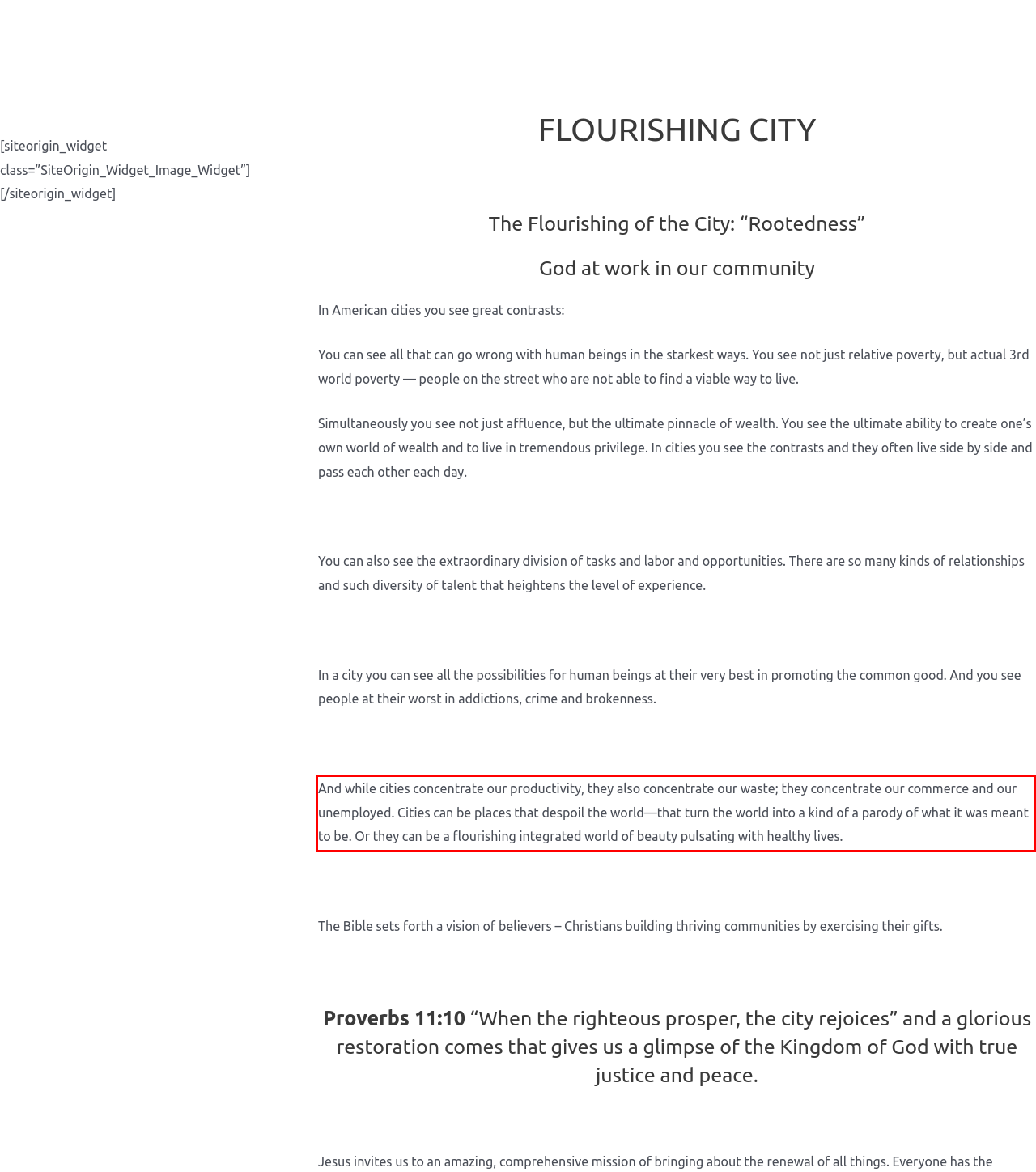You are provided with a webpage screenshot that includes a red rectangle bounding box. Extract the text content from within the bounding box using OCR.

And while cities concentrate our productivity, they also concentrate our waste; they concentrate our commerce and our unemployed. Cities can be places that despoil the world—that turn the world into a kind of a parody of what it was meant to be. Or they can be a flourishing integrated world of beauty pulsating with healthy lives.